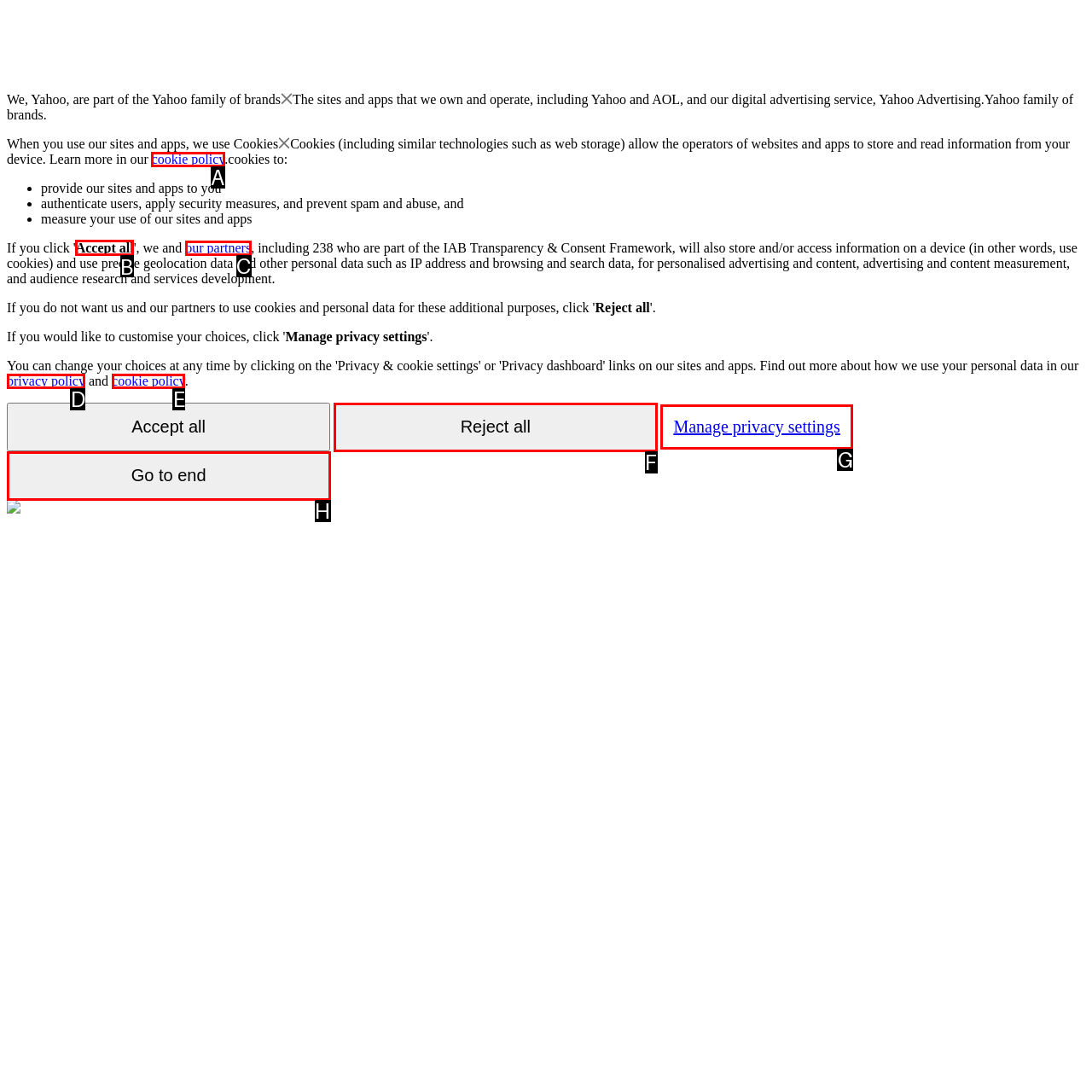Point out the correct UI element to click to carry out this instruction: Click the 'Accept all' button
Answer with the letter of the chosen option from the provided choices directly.

B